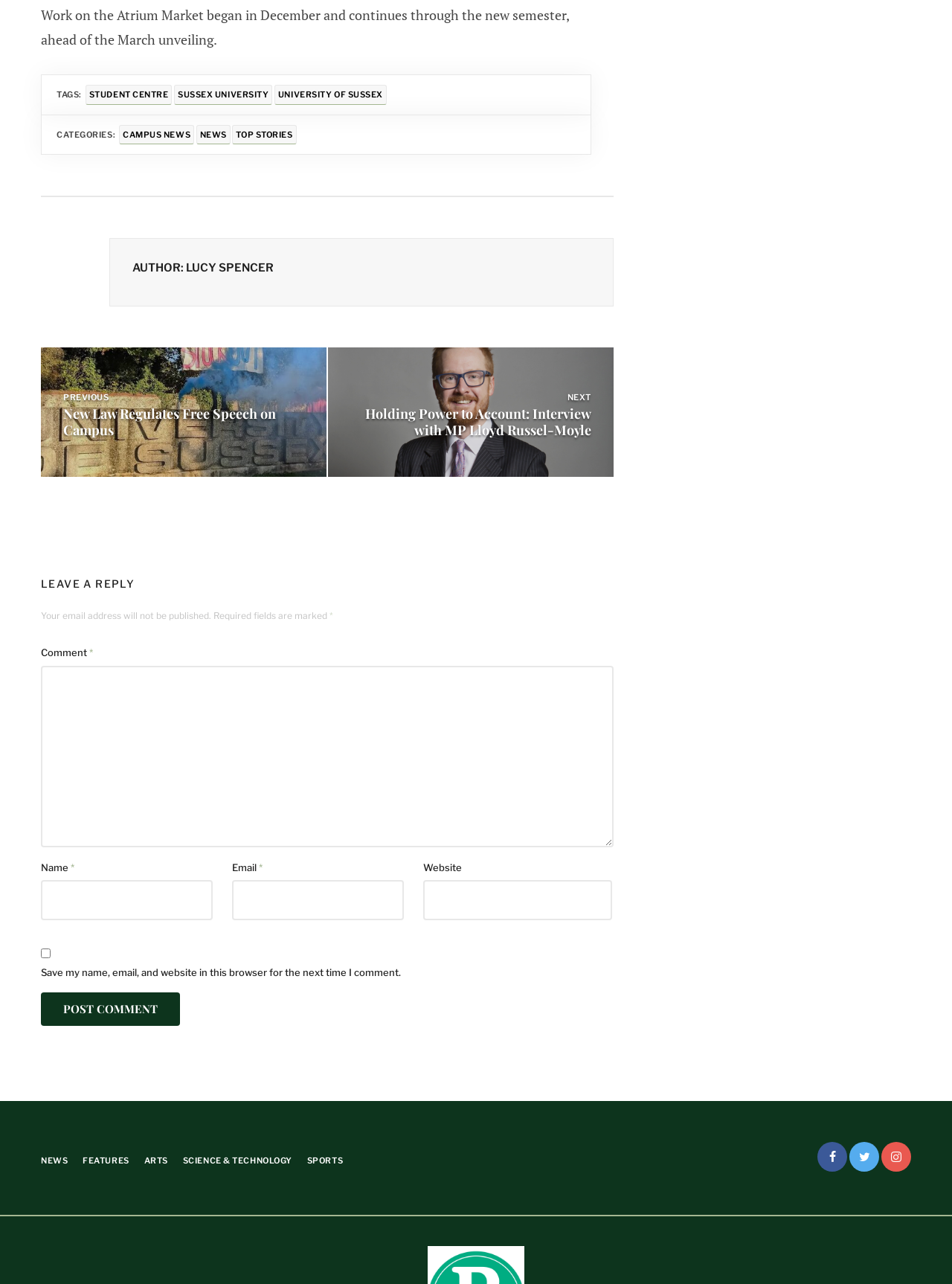Provide a one-word or brief phrase answer to the question:
How many social media links are there at the bottom of the webpage?

3